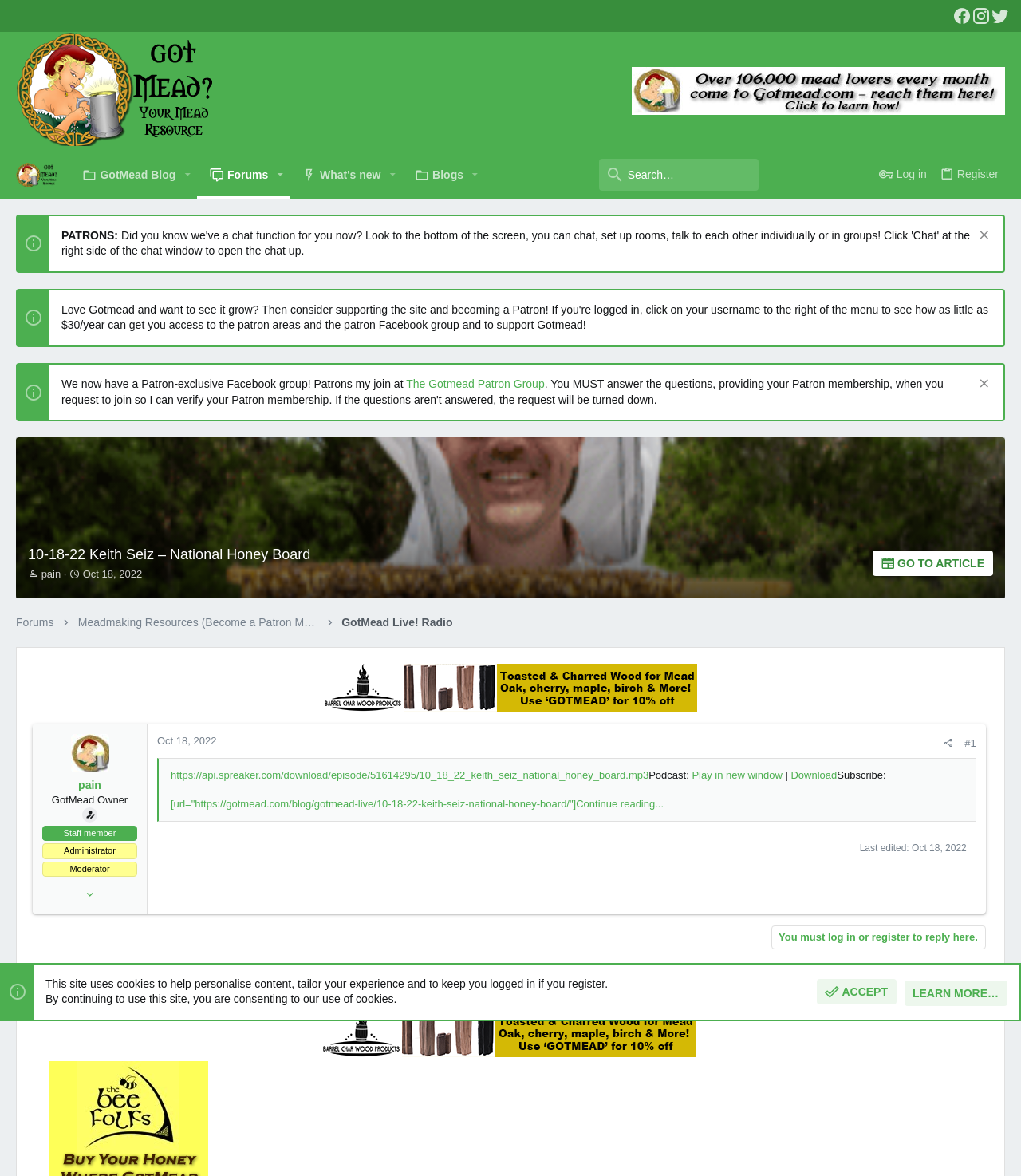Find the bounding box coordinates for the element described here: "parent_node: What's new aria-label="Toggle expanded"".

[0.375, 0.133, 0.394, 0.164]